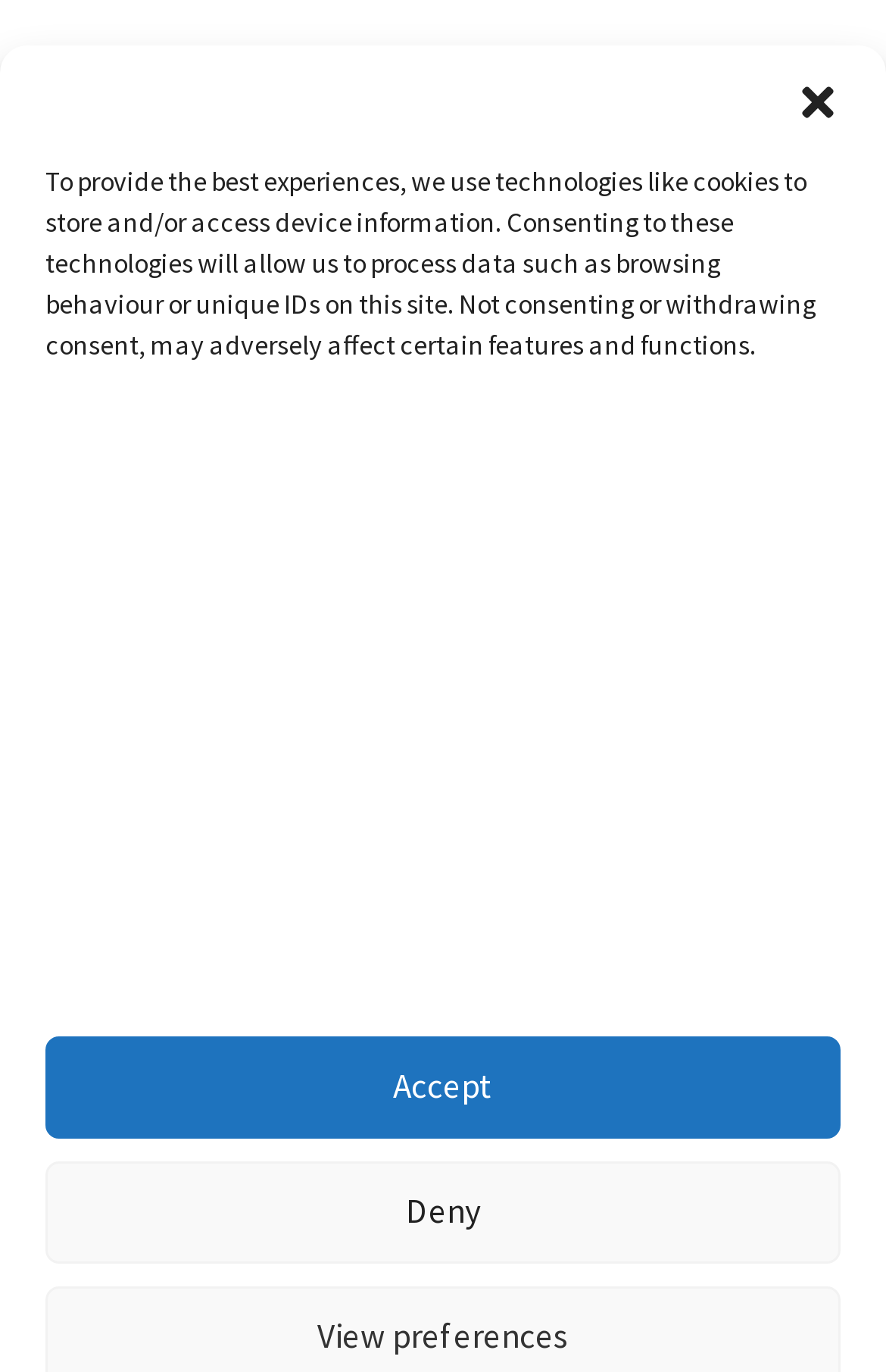Provide a thorough description of this webpage.

The webpage is focused on "Mastering Data Viz Literacy: Unlock Insights Visually". At the top right corner, there is a "Close dialogue" button. Below it, there is a static text block that explains the use of cookies and technologies to store and access device information. This text block spans almost the entire width of the page. 

Underneath the text block, there are two buttons, "Accept" and "Deny", positioned side by side, with "Accept" on the left and "Deny" on the right. 

On the left side of the page, there is a link to "Mindful Wellness Hub: Holistic Health and Meditation Practices" accompanied by a small image above it. The same link and image combination is repeated on the right side of the page, but with a larger image.

On the top right corner, there is a "Main Menu" button with an image to its right. The image appears to be a logo or an icon.

Below the "Main Menu" button, there is a navigation section labeled "Breadcrumbs" that contains a link to "Home" and a static text "Data Viz Literacy". 

The main content of the page is headed by a large heading that reads "Data Viz Literacy", which is centered on the page.